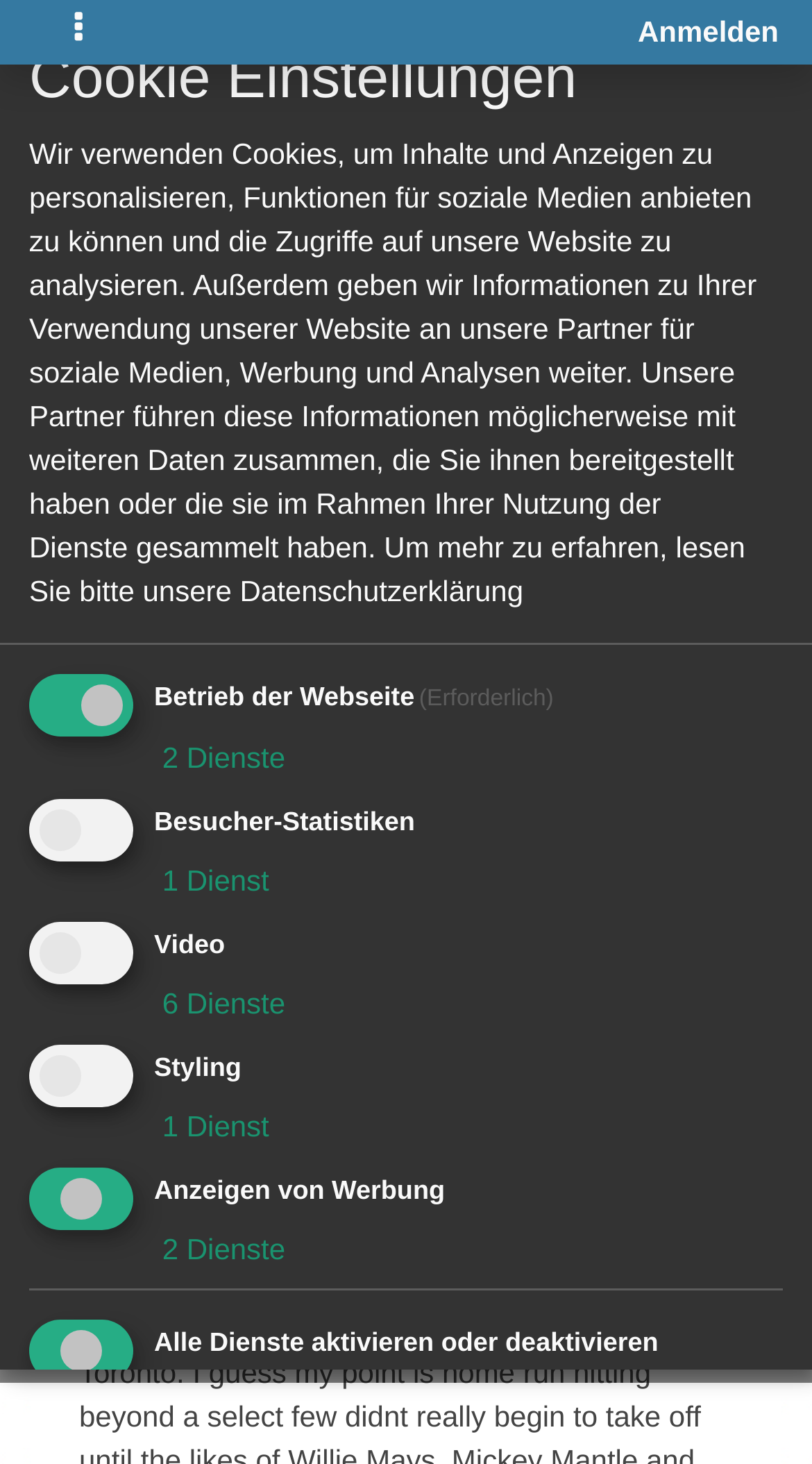What is the name of the player who slugged his 499th and 500th home runs?
Please answer using one word or phrase, based on the screenshot.

Albert Pujols